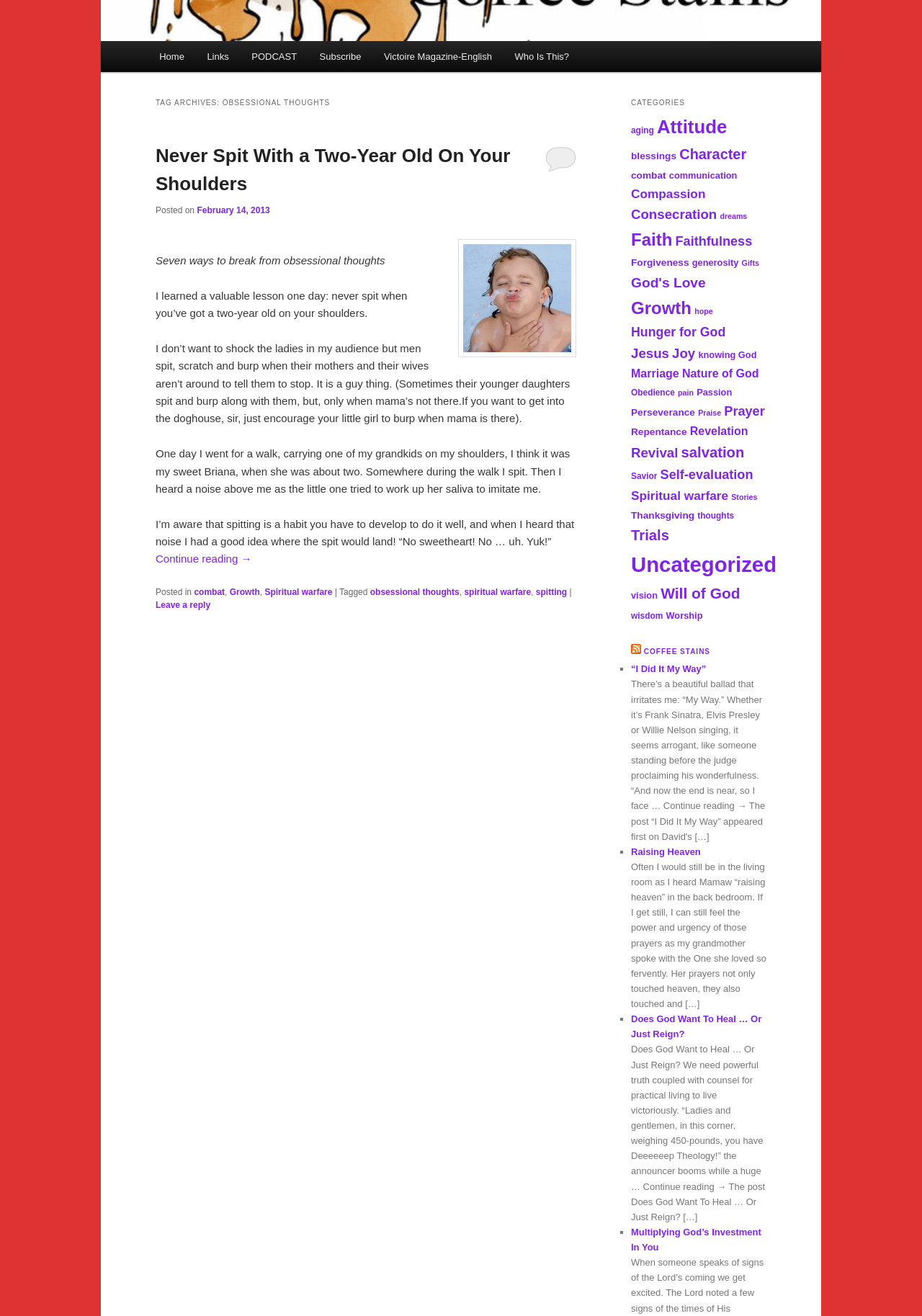Please provide the bounding box coordinates for the UI element as described: "Dispute Resolution and Dispute Consulting". The coordinates must be four floats between 0 and 1, represented as [left, top, right, bottom].

None